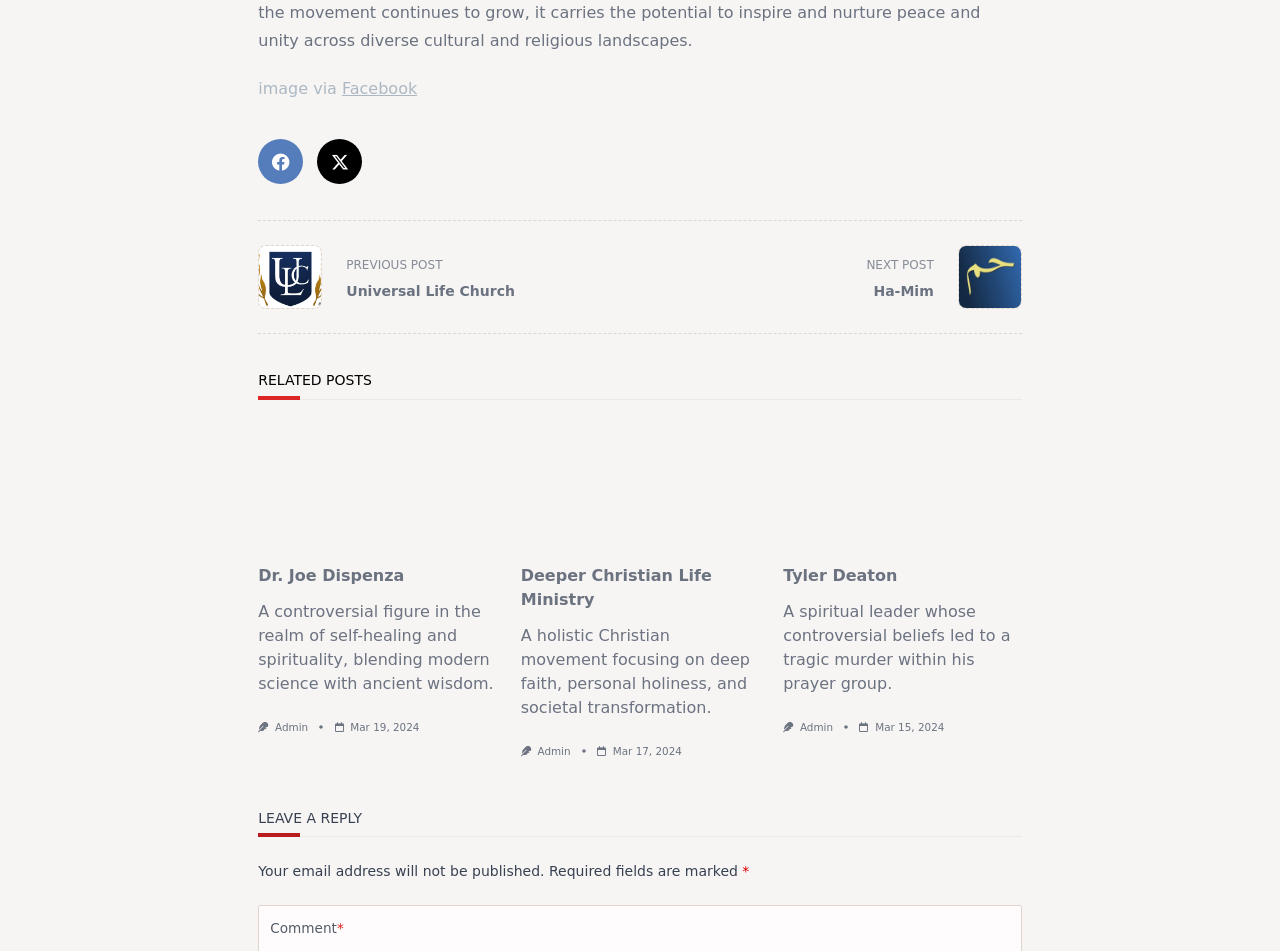Please mark the clickable region by giving the bounding box coordinates needed to complete this instruction: "View the article about Tyler Deaton".

[0.612, 0.593, 0.798, 0.618]